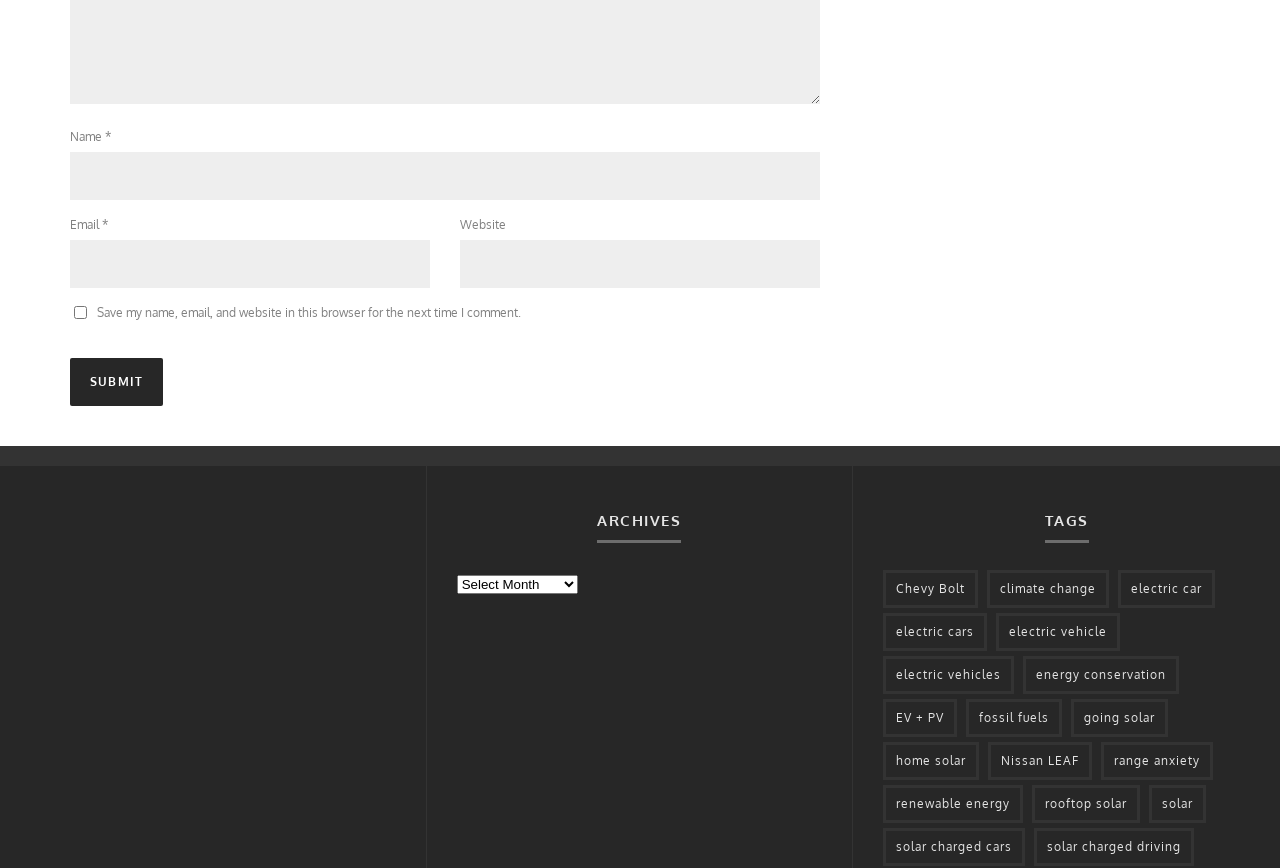Provide a brief response to the question below using one word or phrase:
How many items are in the 'home solar' category?

64